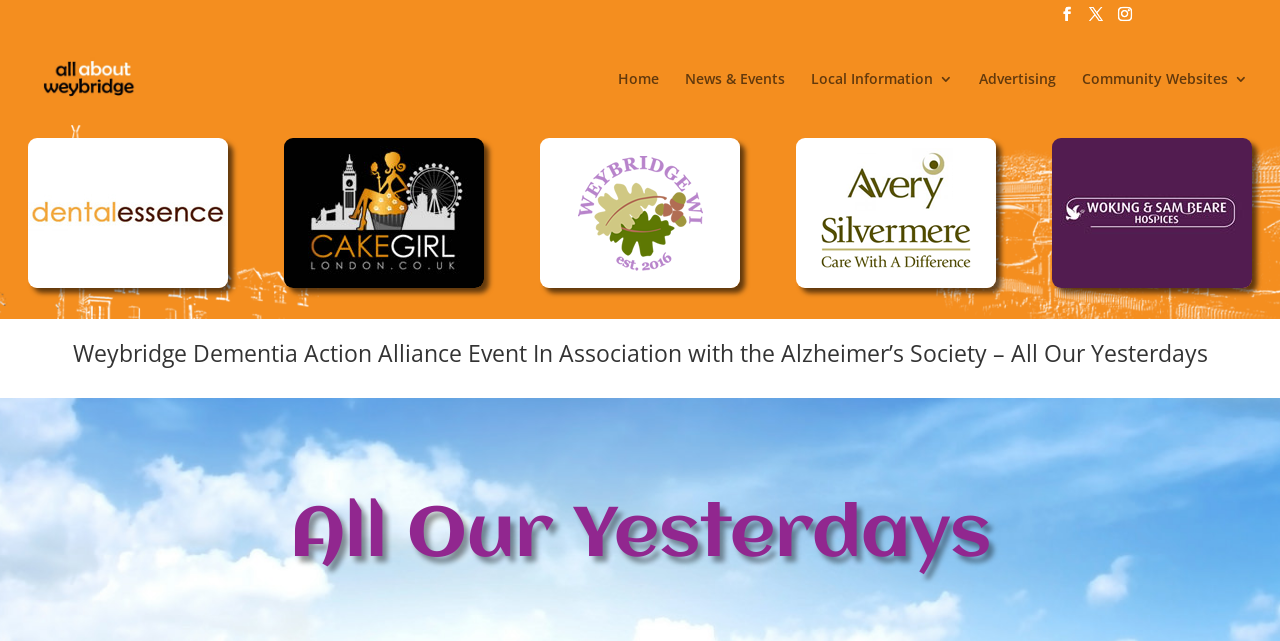Determine the bounding box coordinates of the clickable element to complete this instruction: "Visit the Woking and Sam Beare Weybridge Hospices website". Provide the coordinates in the format of four float numbers between 0 and 1, [left, top, right, bottom].

[0.822, 0.423, 0.978, 0.457]